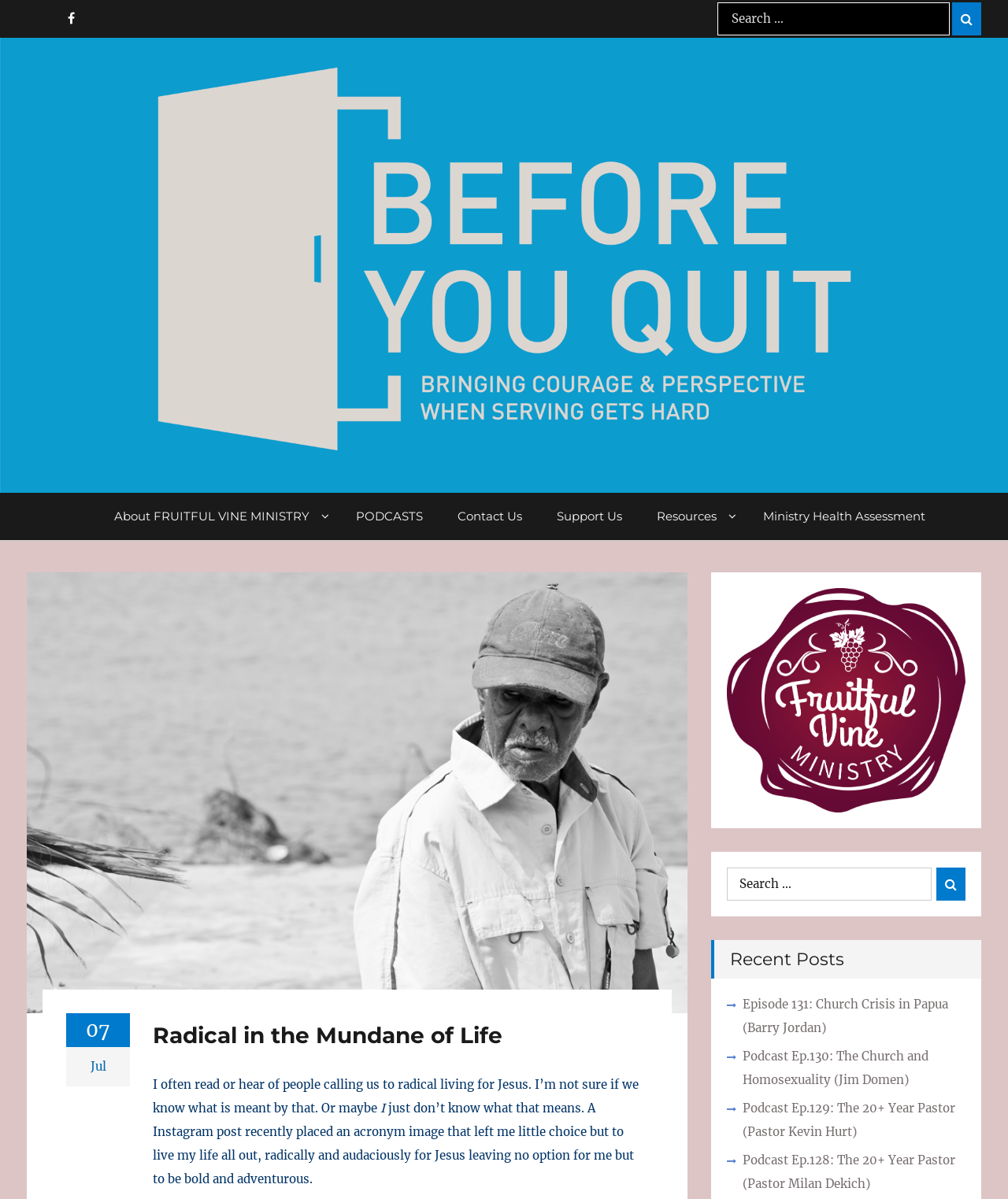Generate a comprehensive caption for the webpage you are viewing.

This webpage is about the "Radical in the Mundane of Life" article from the "Before You Quit" section of the Fruitful Vine Ministry website. At the top left corner, there is a social menu with a Facebook link. Next to it, there is a search bar with a search button. 

Below the search bar, there is a primary menu with links to "About Fruitful Vine Ministry", "PODCASTS", "Contact Us", "Support Us", "Resources", and "Ministry Health Assessment". 

The main content of the webpage is an article titled "Radical in the Mundane of Life". The article starts with a heading and a date "07 Jul". The text of the article discusses the concept of "radical living for Jesus" and how it is often misunderstood. 

On the right side of the article, there is a section with a logo of Fruitful Vine Ministry. Below the article, there is a search bar with a search button, similar to the one at the top. 

Further down, there is a section titled "Recent Posts" with links to four podcast episodes, including "Episode 131: Church Crisis in Papua", "Podcast Ep.130: The Church and Homosexuality", "Podcast Ep.129: The 20+ Year Pastor", and "Podcast Ep.128: The 20+ Year Pastor".